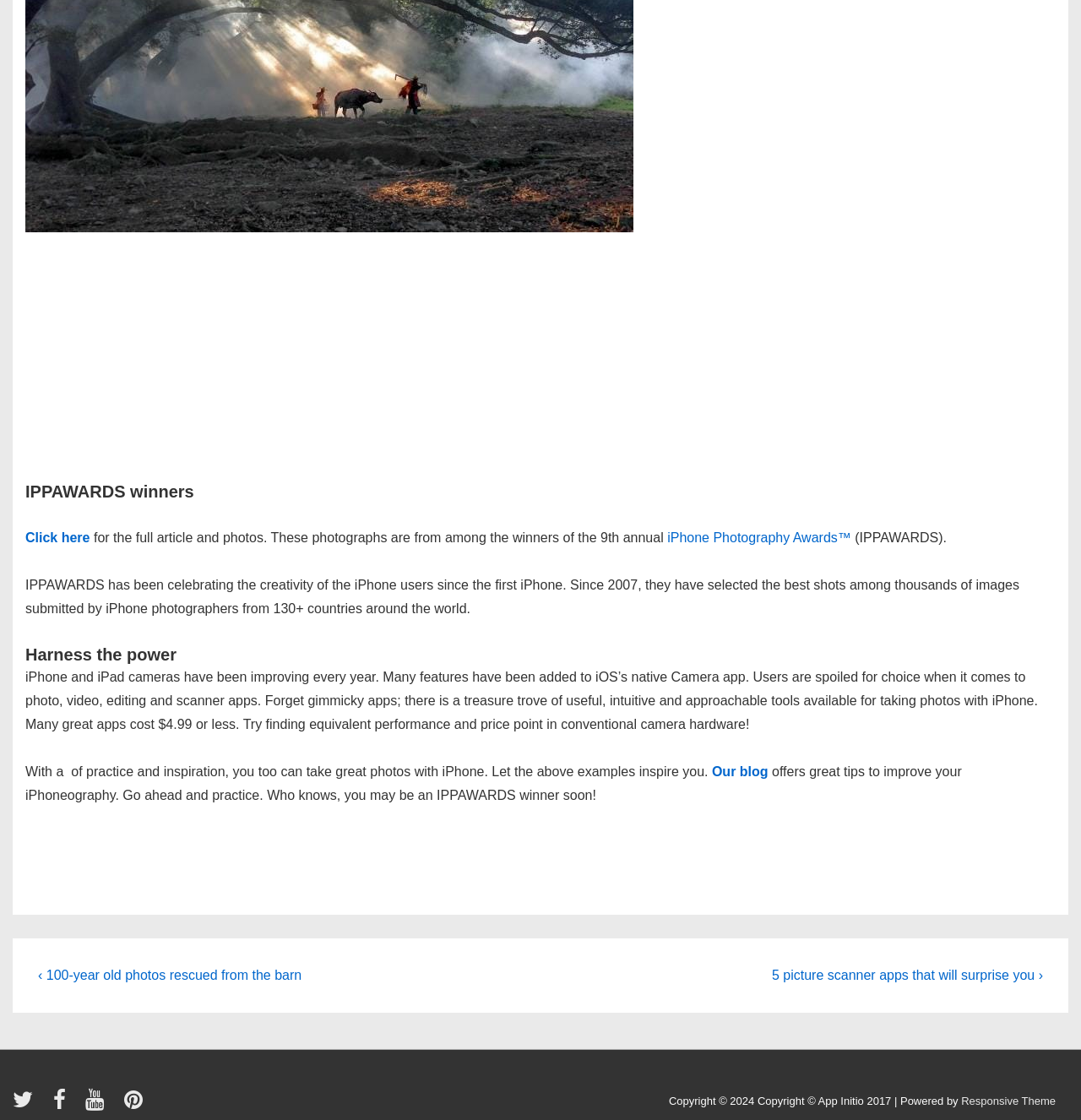Provide a brief response to the question below using one word or phrase:
What is the cost of many great photo, video, editing, and scanner apps?

$4.99 or less